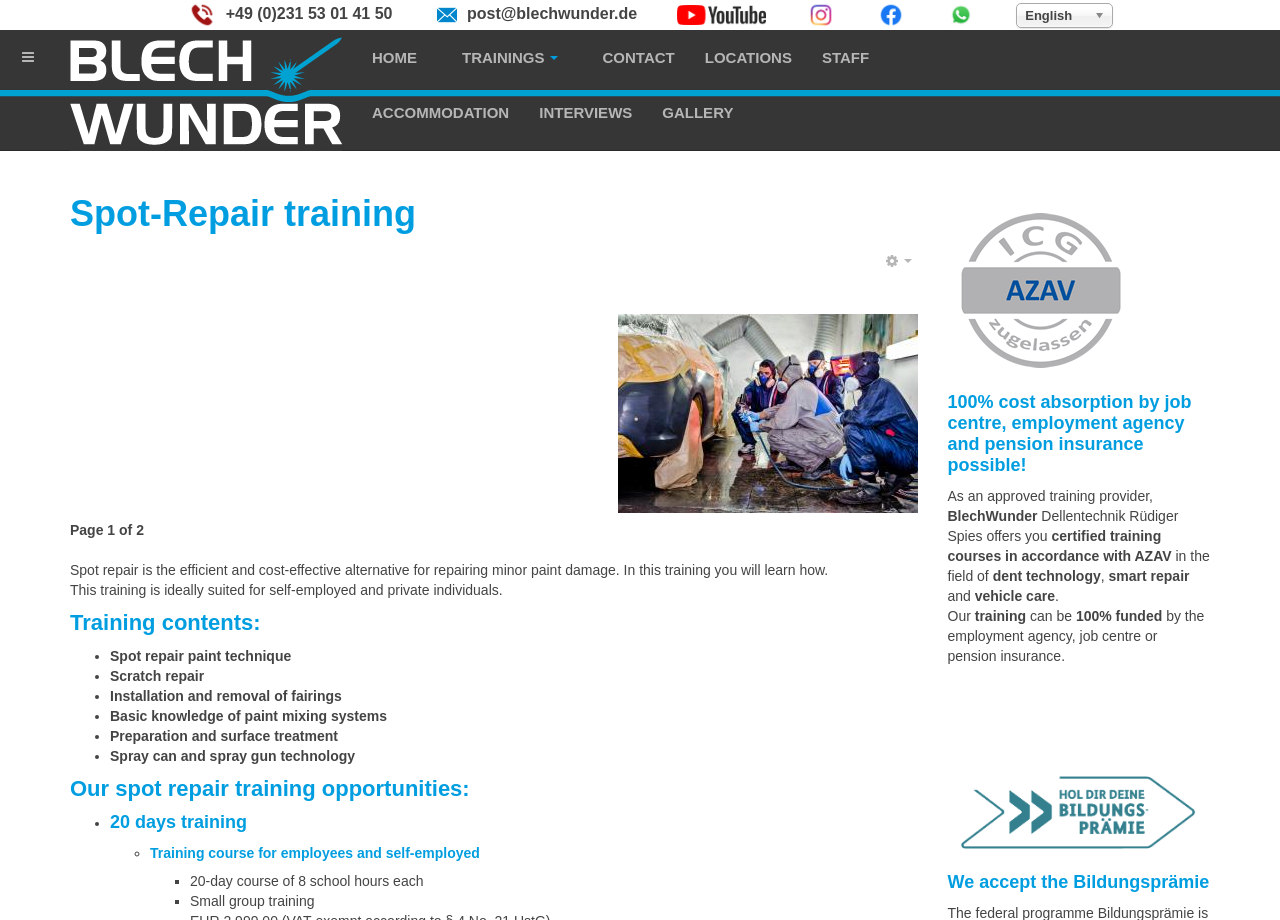Who can fund the training courses?
Could you give a comprehensive explanation in response to this question?

I found the information about funding by reading the text, which states that '100% cost absorption by job centre, employment agency and pension insurance possible!' and also mentions that the training courses can be '100% funded' by these organizations.